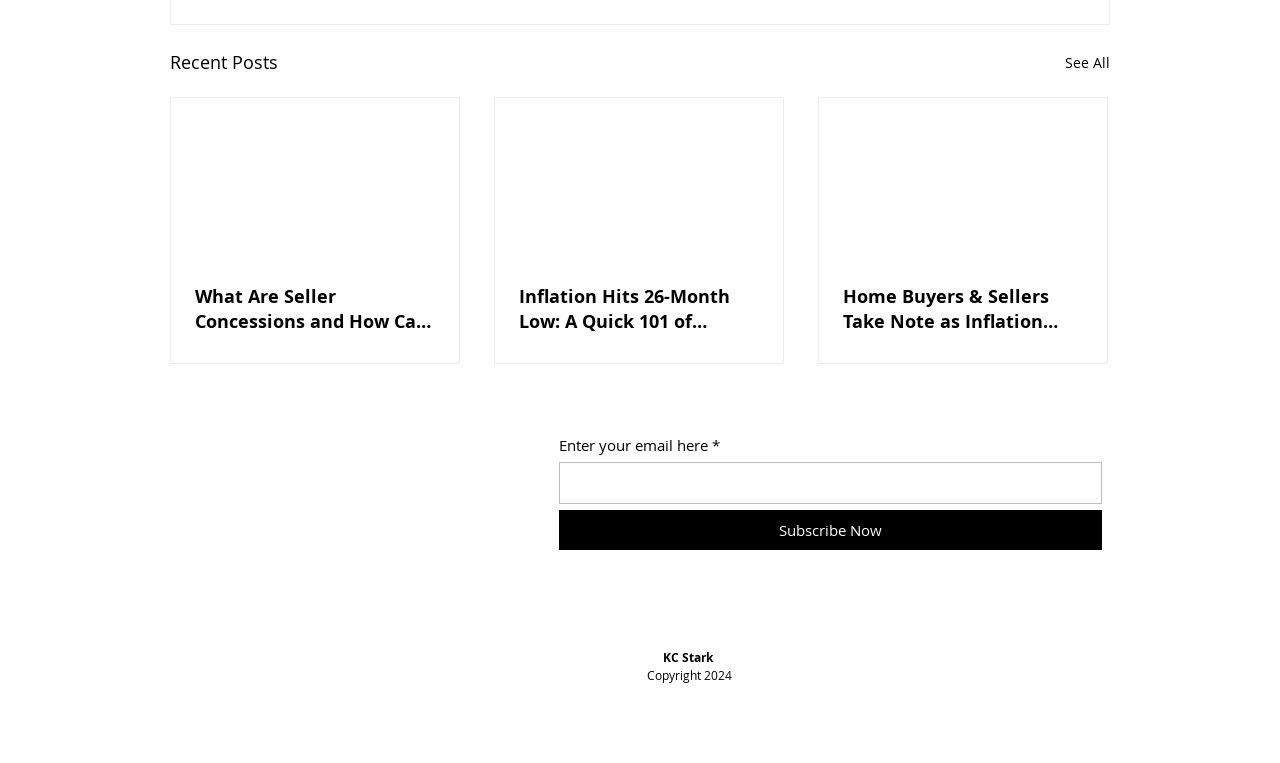Could you specify the bounding box coordinates for the clickable section to complete the following instruction: "Follow KC Stark on LinkedIn"?

[0.227, 0.609, 0.257, 0.661]